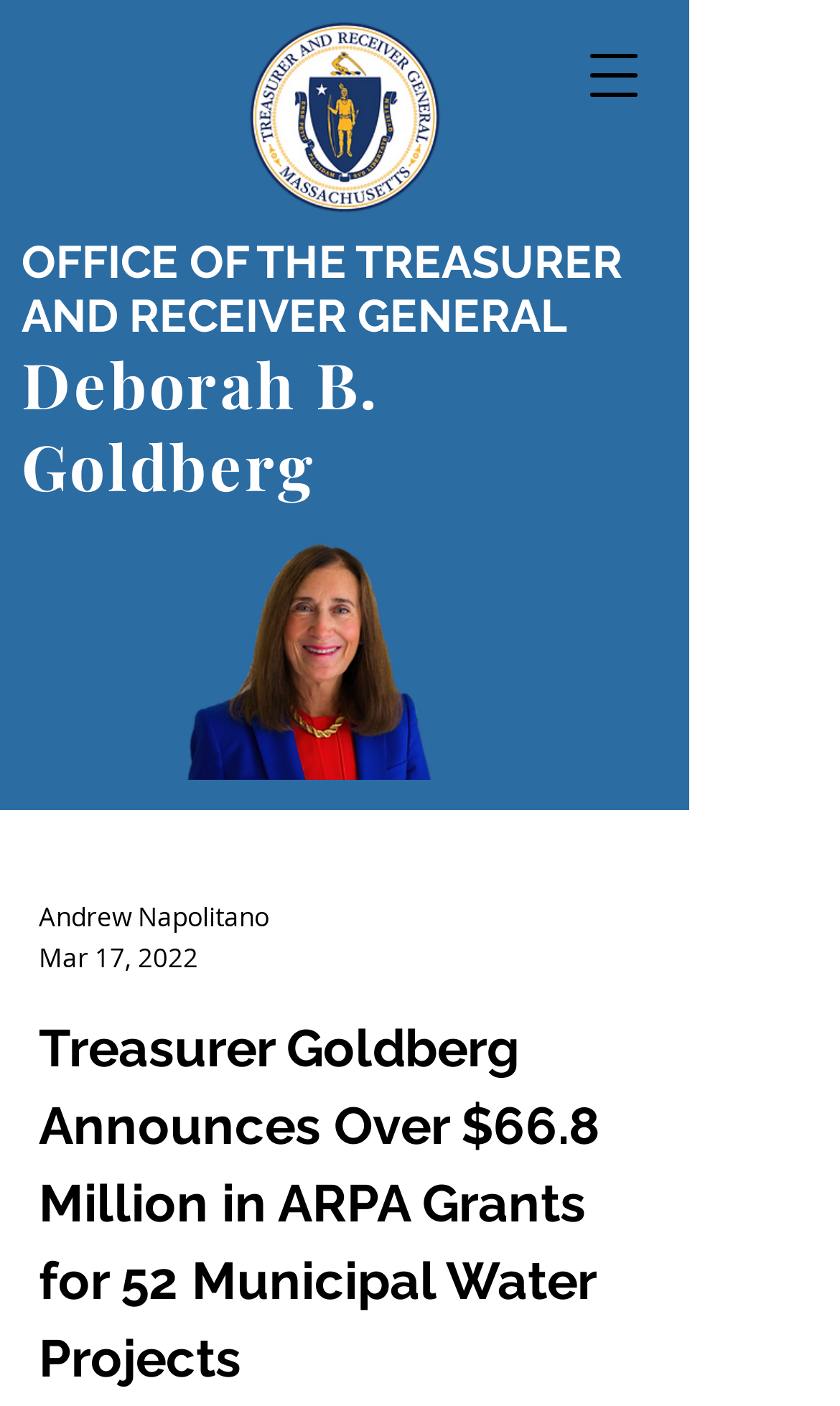Who is the Treasurer and Receiver General?
Please provide a detailed and thorough answer to the question.

I found the answer by looking at the heading element that says 'OFFICE OF THE TREASURER AND RECEIVER GENERAL Deborah B. Goldberg'. This heading is a child of the root element and has a link with the same text, which suggests that it is a title or a header. The name 'Deborah B. Goldberg' is part of this heading, indicating that she is the Treasurer and Receiver General.